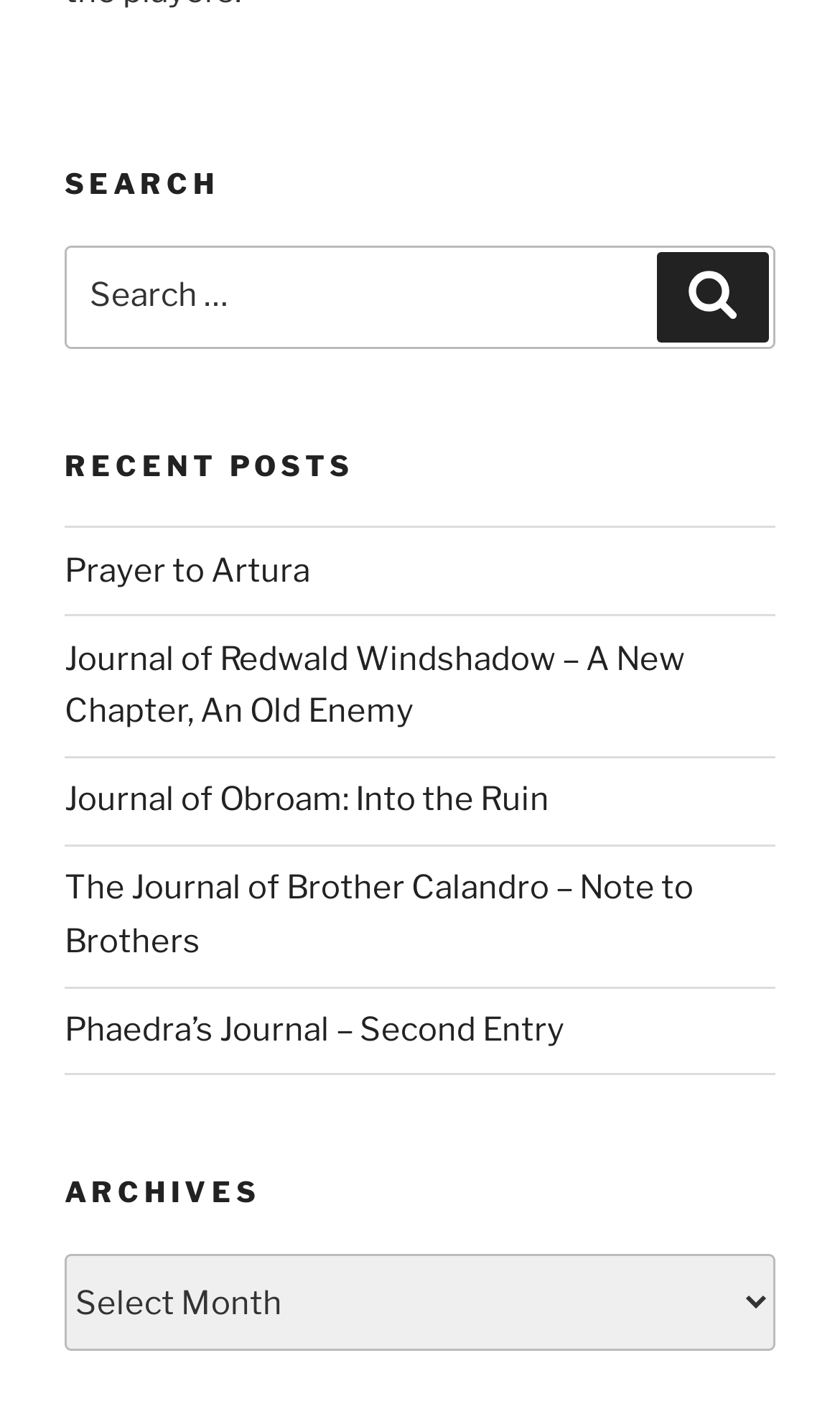Refer to the image and provide an in-depth answer to the question:
How many recent posts are listed?

Under the 'RECENT POSTS' heading, there are five links to individual posts, which are 'Prayer to Artura', 'Journal of Redwald Windshadow – A New Chapter, An Old Enemy', 'Journal of Obroam: Into the Ruin', 'The Journal of Brother Calandro – Note to Brothers', and 'Phaedra’s Journal – Second Entry'.